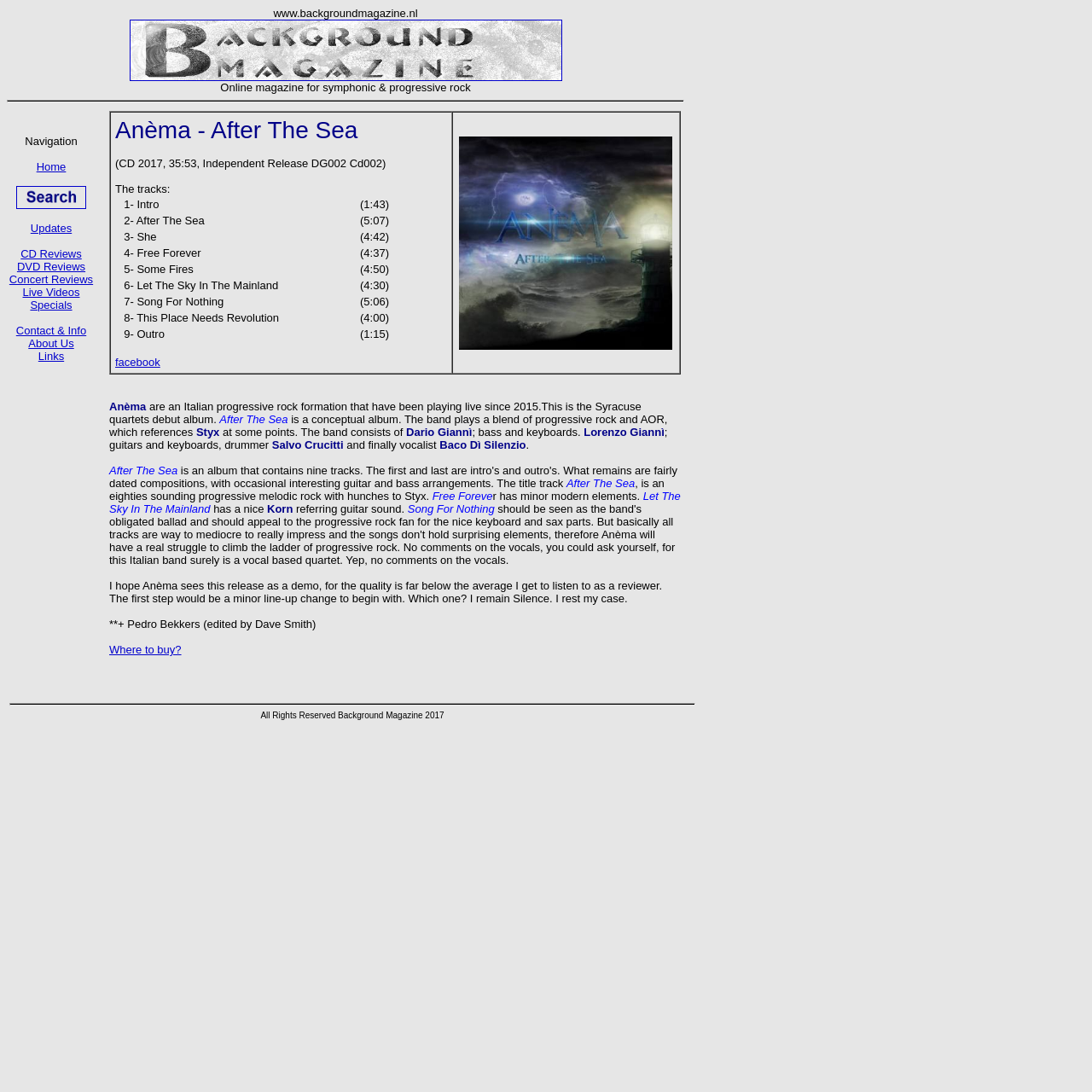Who is the vocalist of Anèma?
Examine the webpage screenshot and provide an in-depth answer to the question.

The text mentions the band members, and Baco Dì Silenzio is listed as the vocalist.